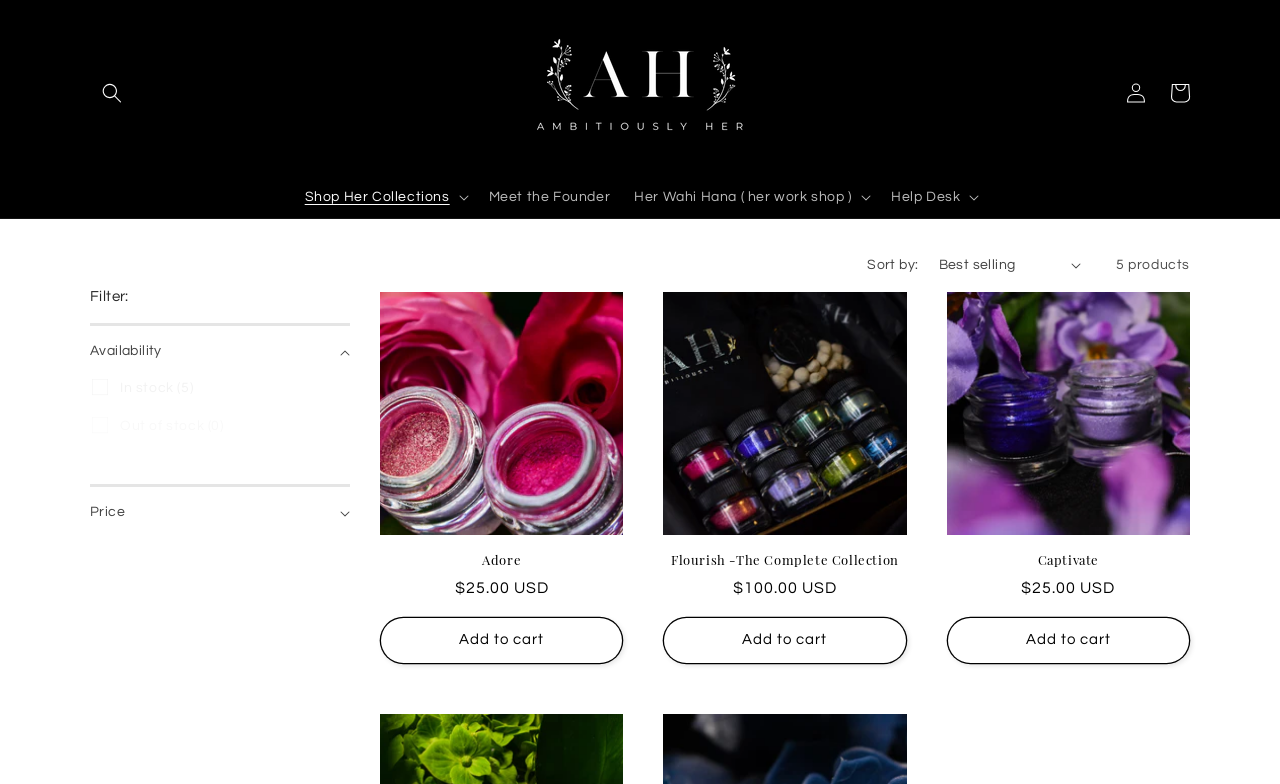Identify the bounding box coordinates for the UI element described by the following text: "Availability (0)". Provide the coordinates as four float numbers between 0 and 1, in the format [left, top, right, bottom].

[0.07, 0.416, 0.273, 0.481]